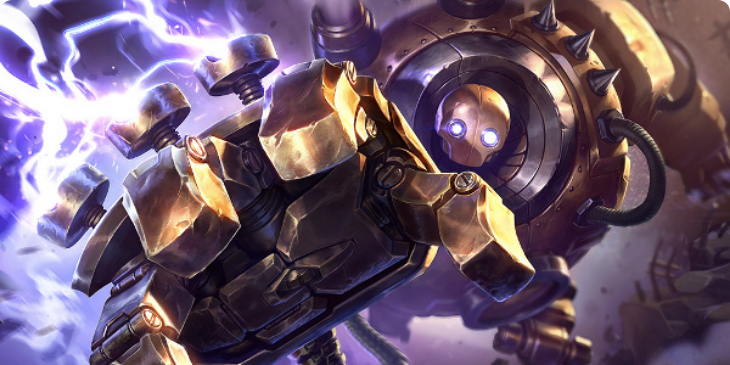Answer the following inquiry with a single word or phrase:
Where is Blitzcrank connected to?

Zaun